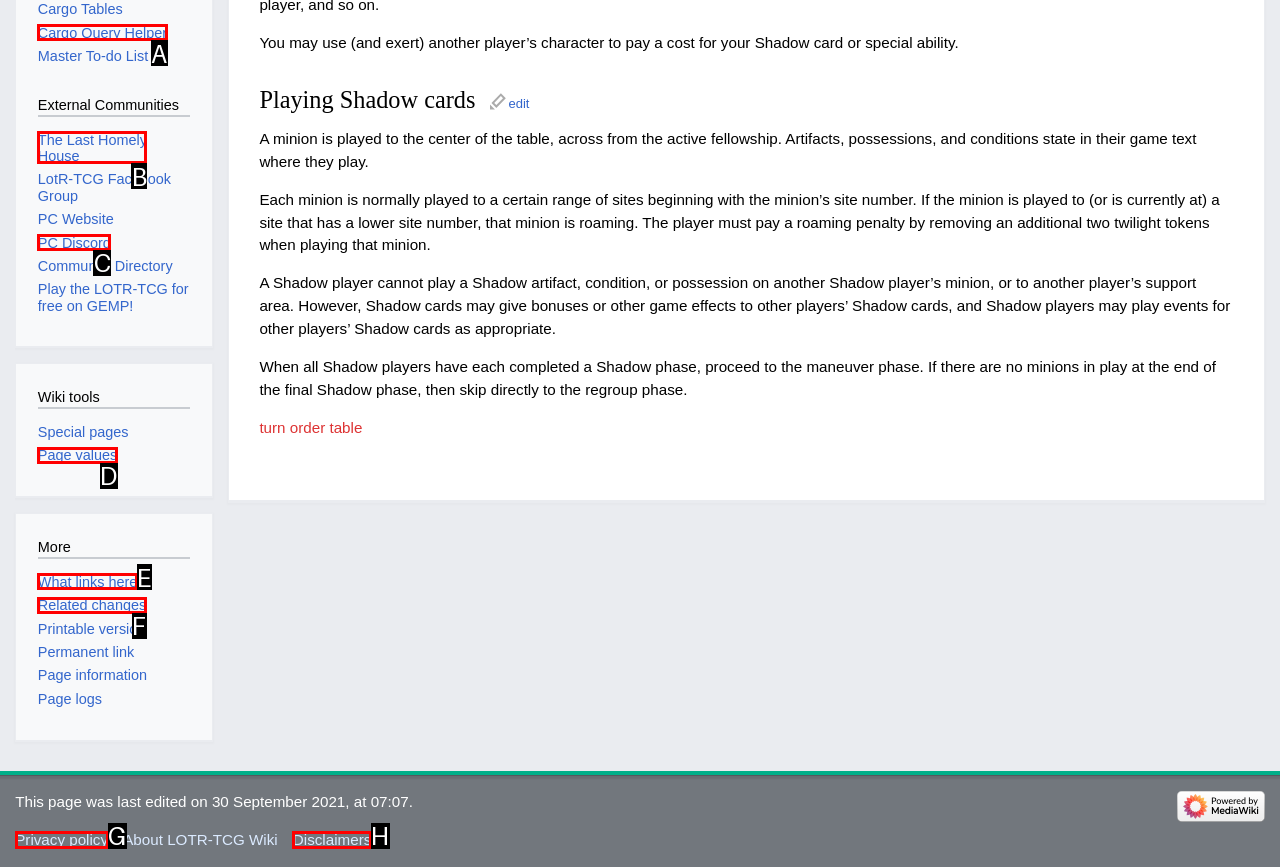From the choices given, find the HTML element that matches this description: Disclaimers. Answer with the letter of the selected option directly.

H